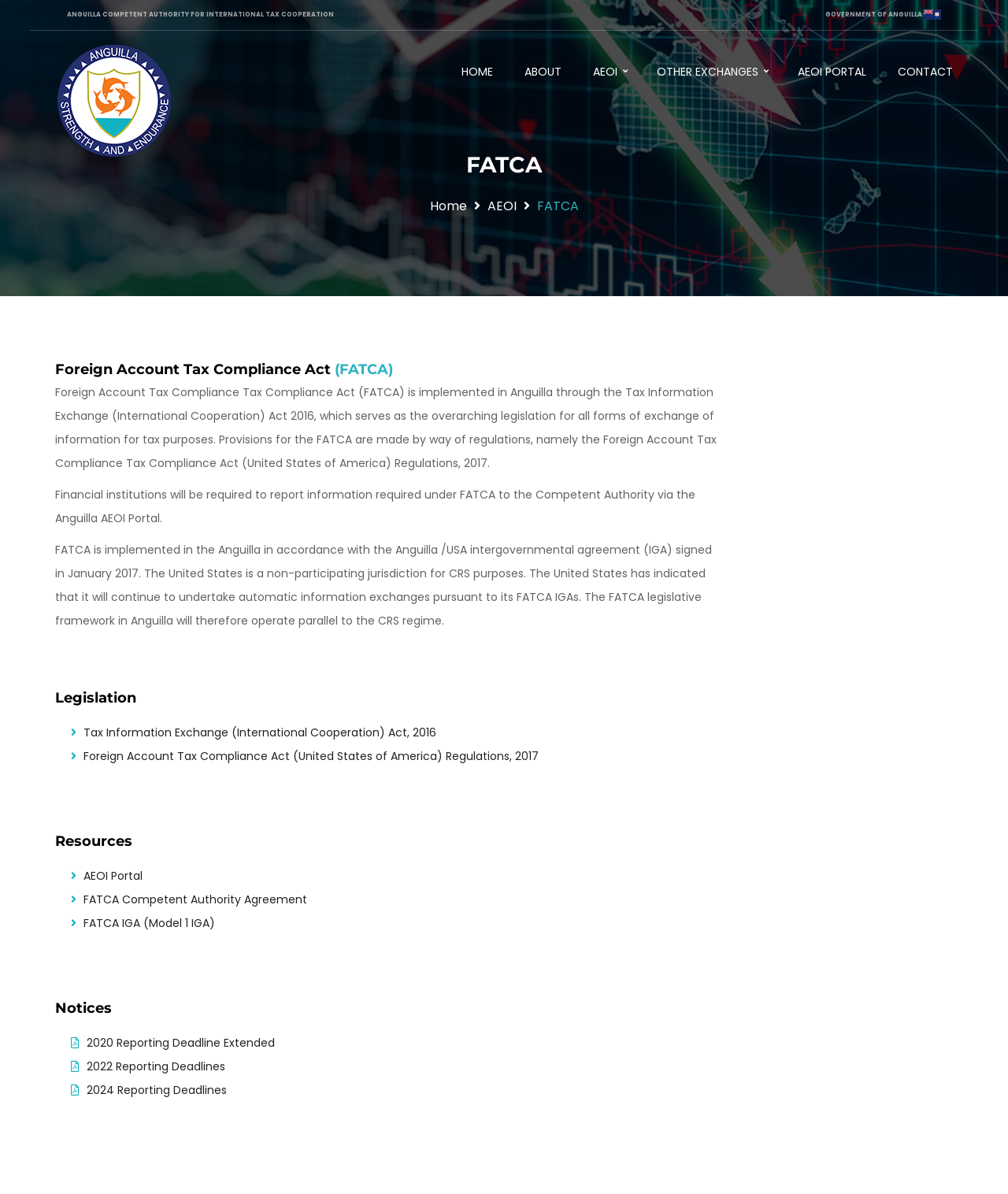Please identify the bounding box coordinates of the clickable area that will fulfill the following instruction: "See All recent posts". The coordinates should be in the format of four float numbers between 0 and 1, i.e., [left, top, right, bottom].

None